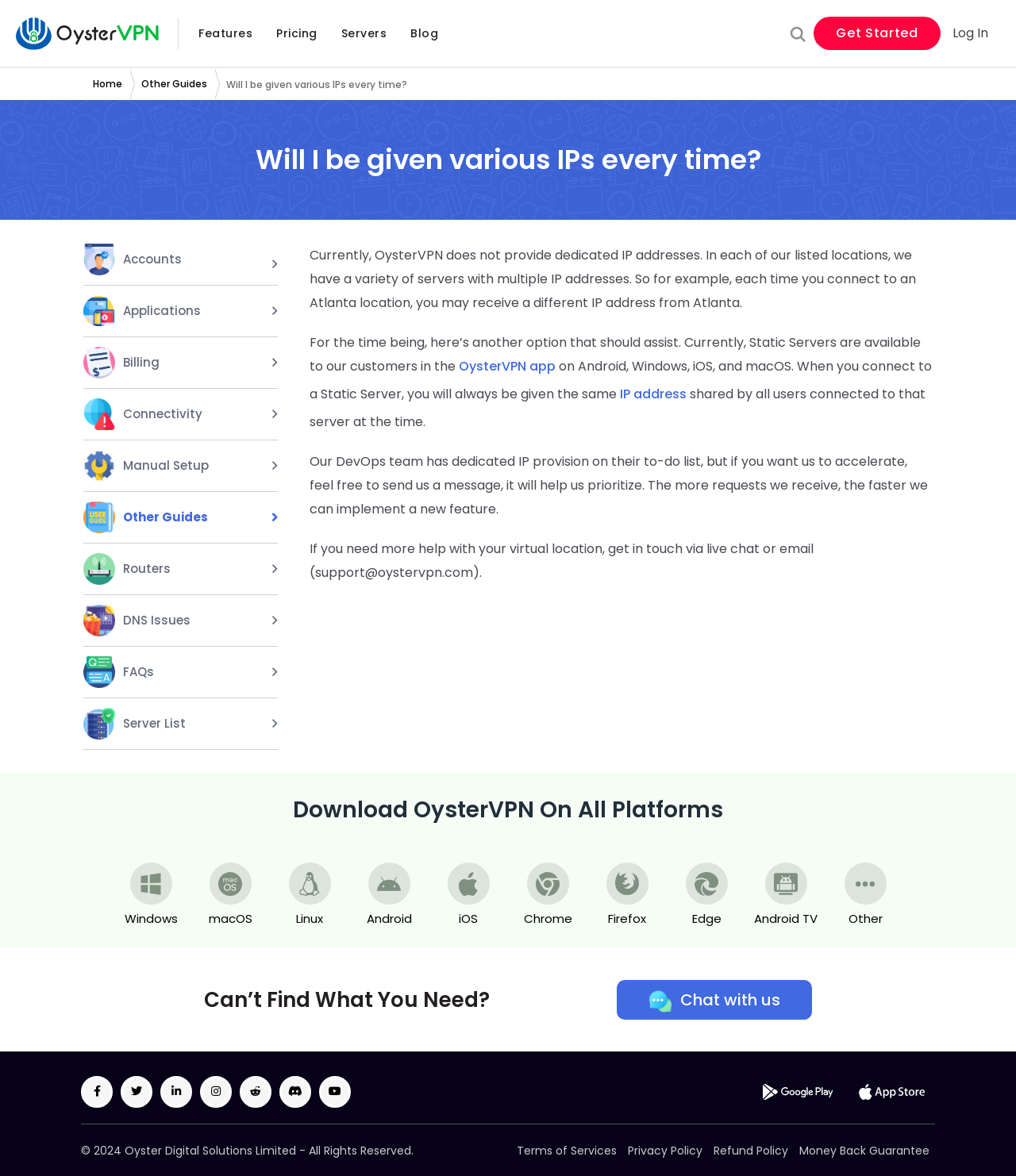Respond to the following question using a concise word or phrase: 
What is the purpose of Static Servers?

To always give the same IP address